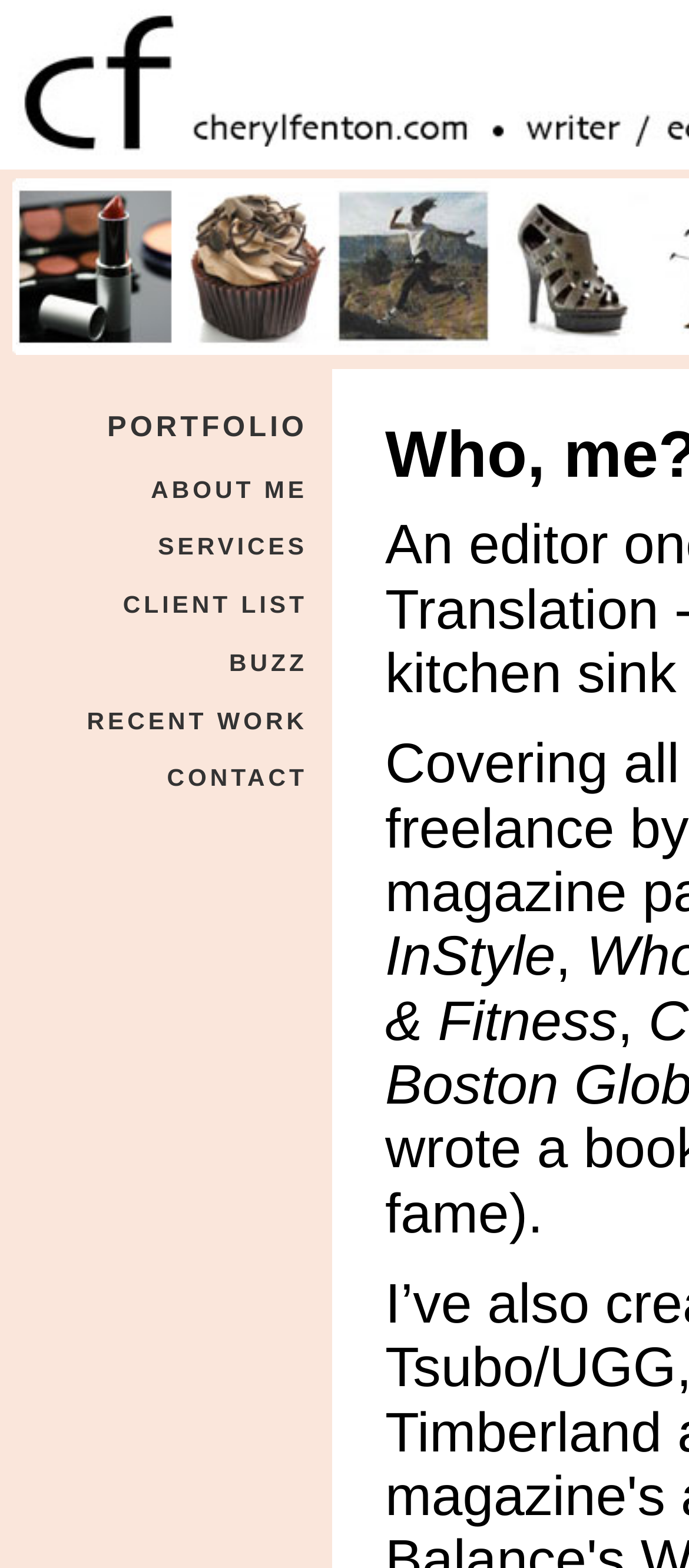What is the position of the 'CONTACT' link?
Provide a detailed and extensive answer to the question.

By analyzing the bounding box coordinates, I found that the 'CONTACT' link has a y1 coordinate of 0.483, which is one of the largest y1 coordinates among all the links. Therefore, the 'CONTACT' link is located at the bottom of the webpage.